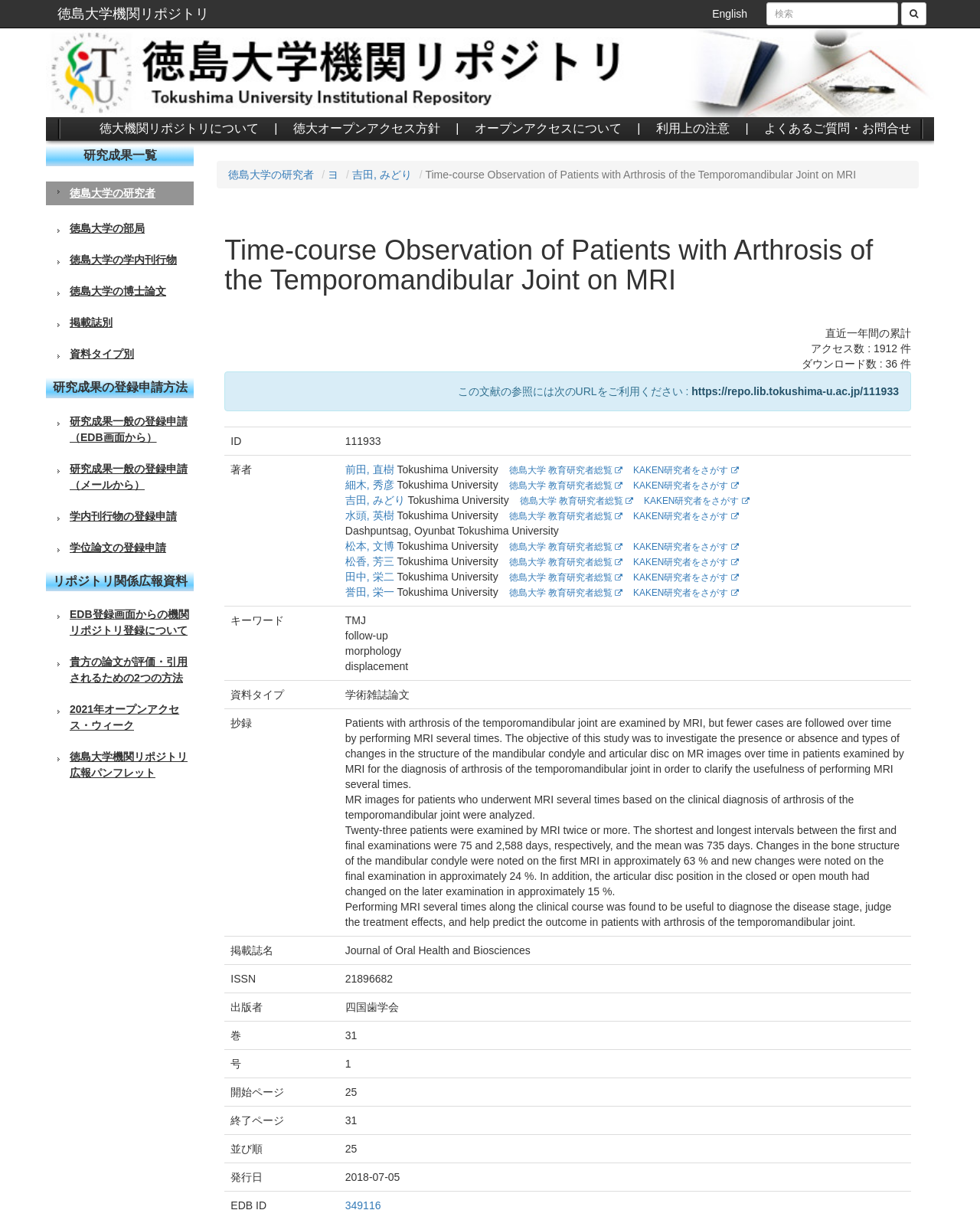Locate the bounding box coordinates of the clickable area needed to fulfill the instruction: "search for something".

[0.782, 0.002, 0.916, 0.021]